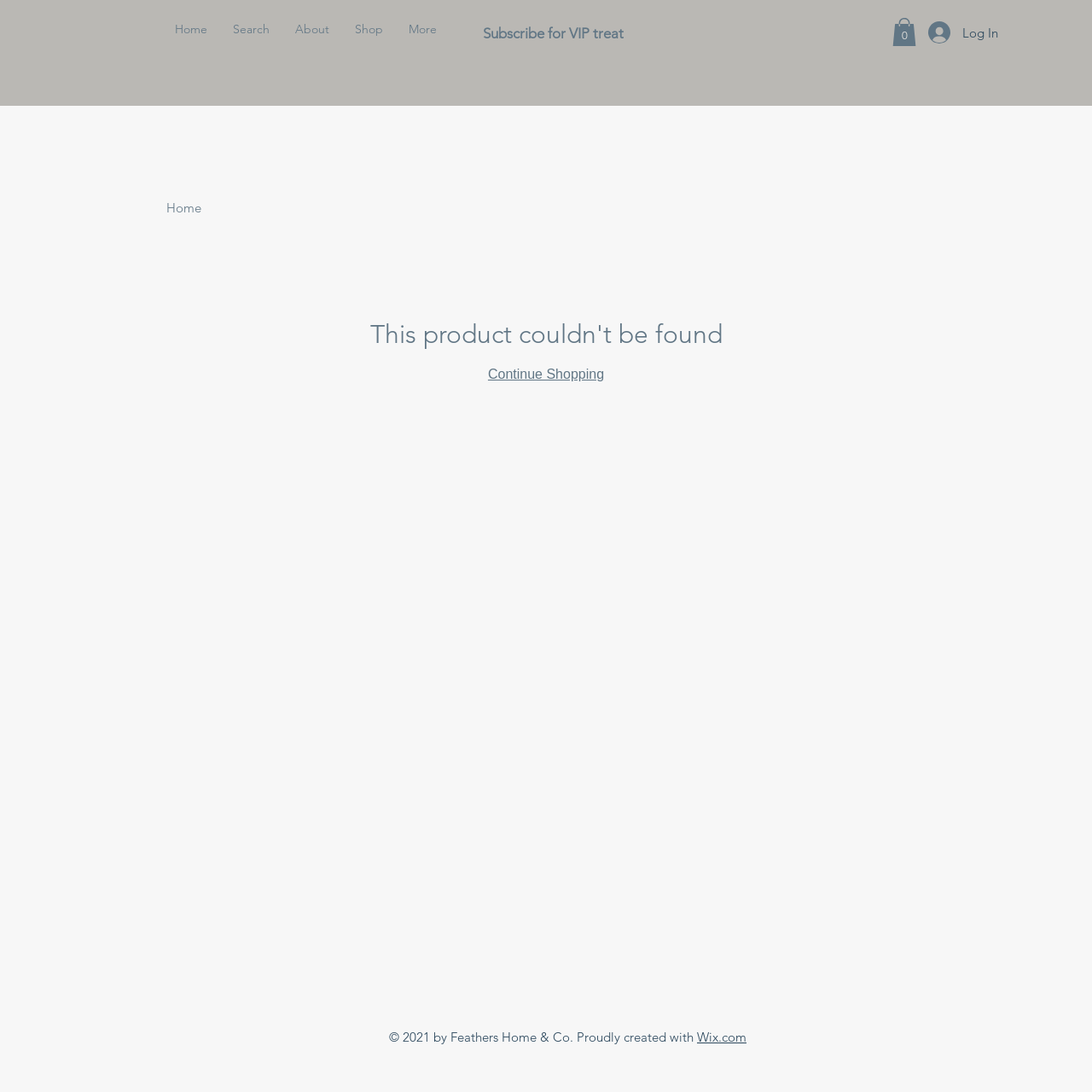Identify the bounding box of the HTML element described here: "Continue Shopping". Provide the coordinates as four float numbers between 0 and 1: [left, top, right, bottom].

[0.447, 0.32, 0.553, 0.333]